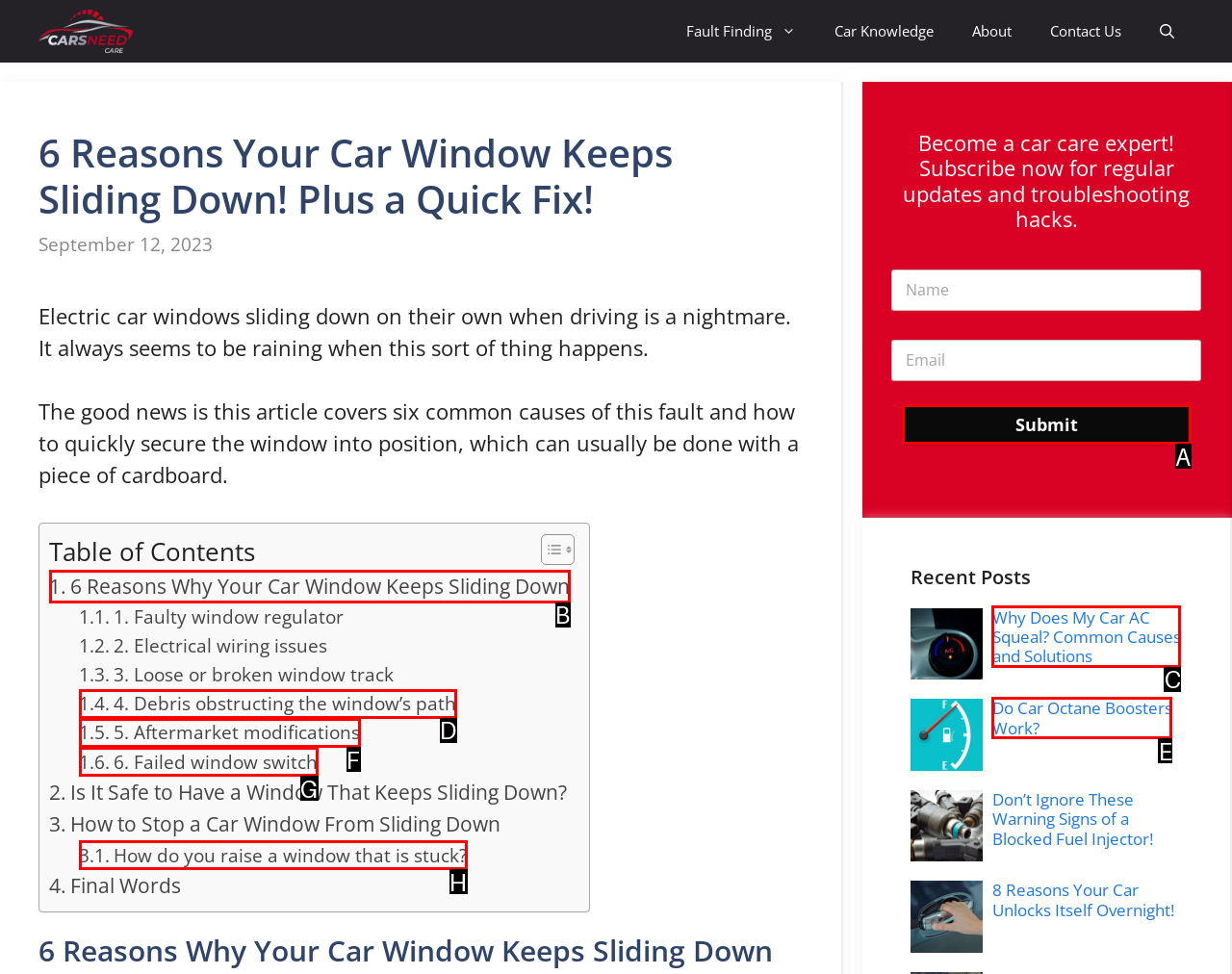Select the letter from the given choices that aligns best with the description: Submit. Reply with the specific letter only.

A